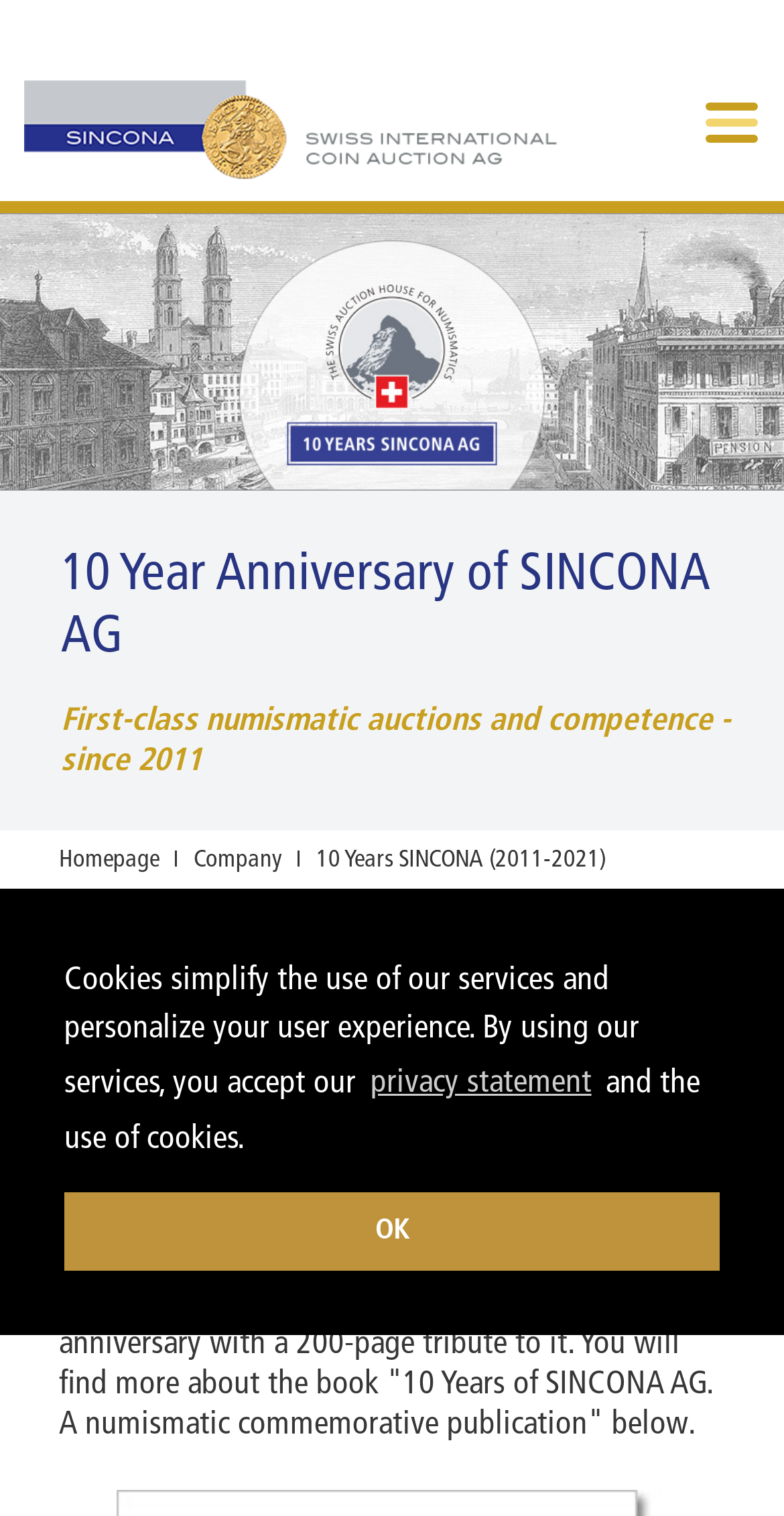Answer this question using a single word or a brief phrase:
What is the anniversary being celebrated?

10 Year Anniversary